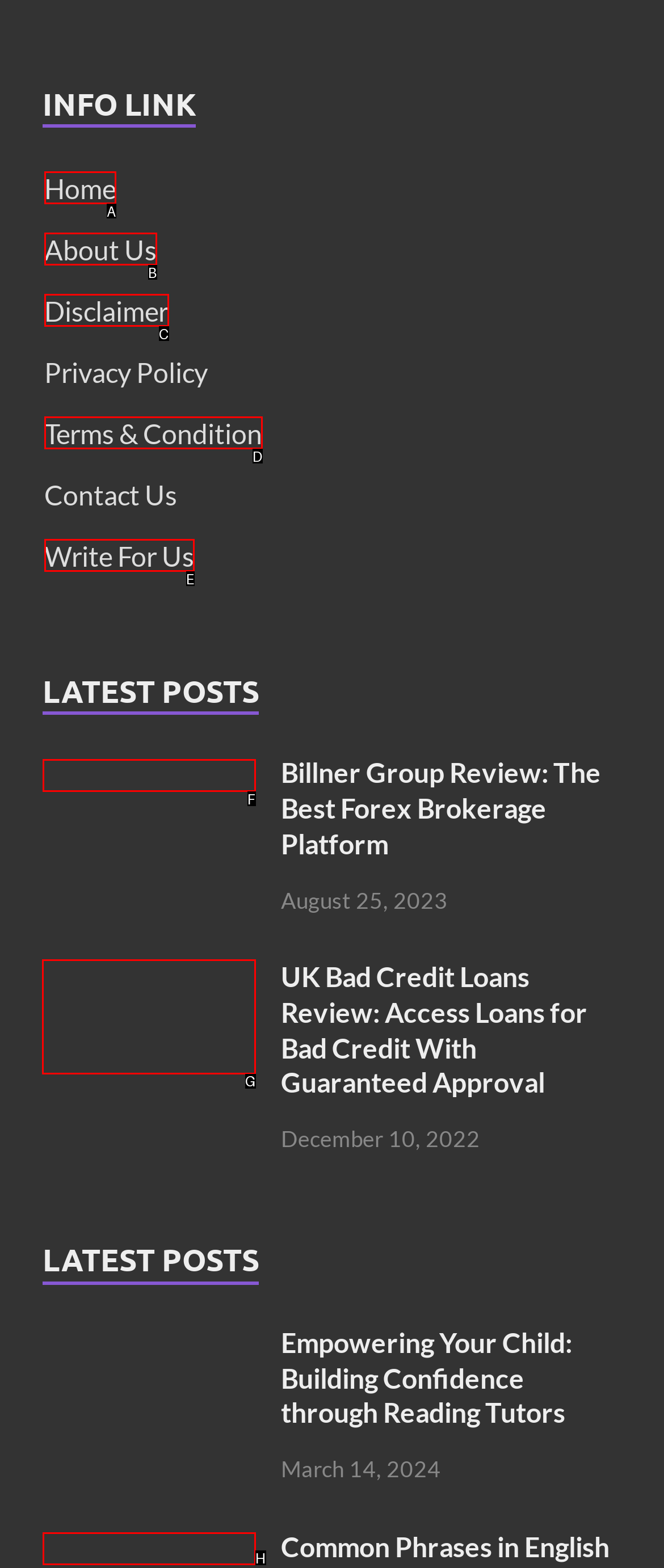What is the letter of the UI element you should click to View UK Bad Credit Loans Online Review? Provide the letter directly.

G